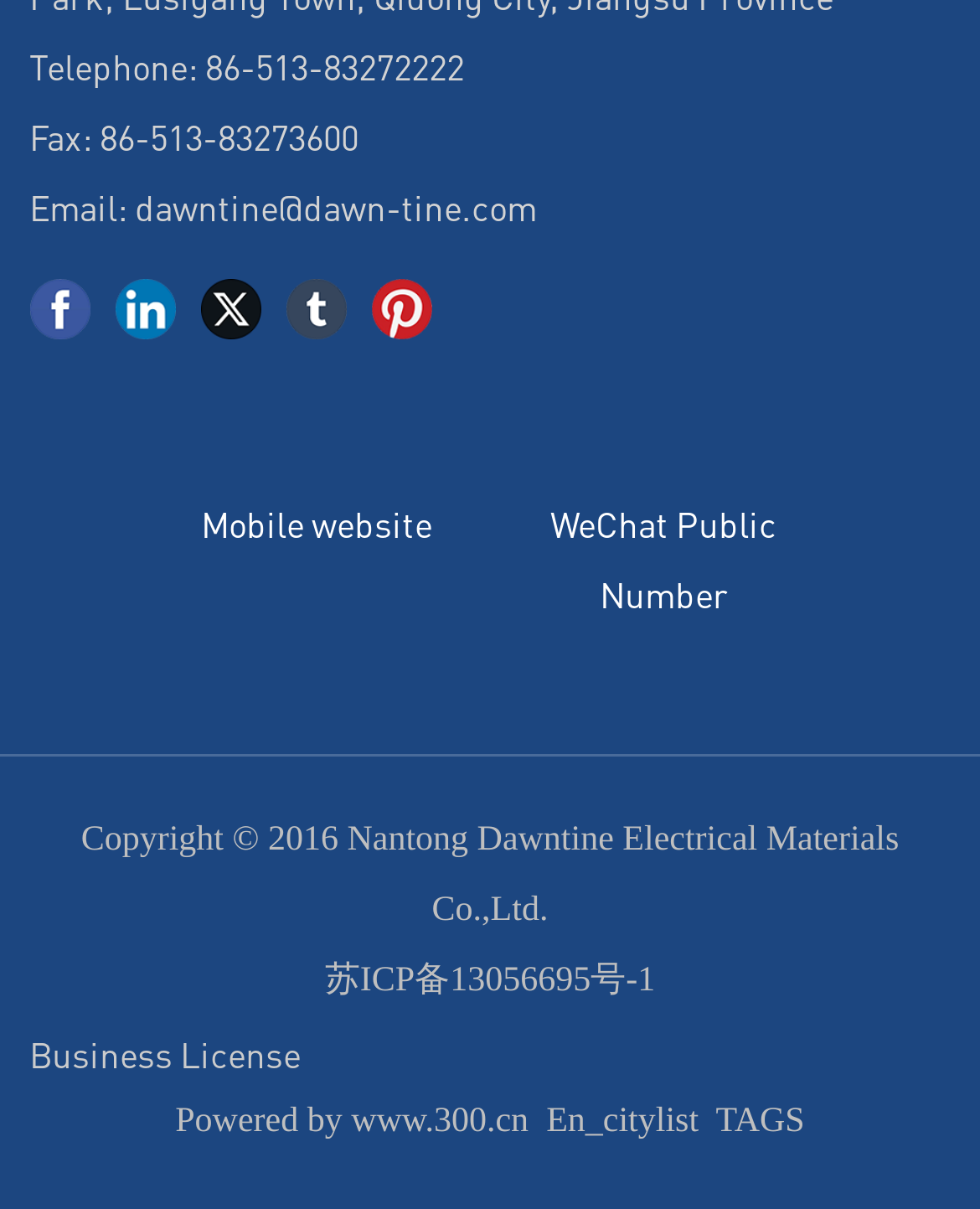Locate the bounding box of the user interface element based on this description: "Powered by www.300.cn".

[0.179, 0.912, 0.539, 0.943]